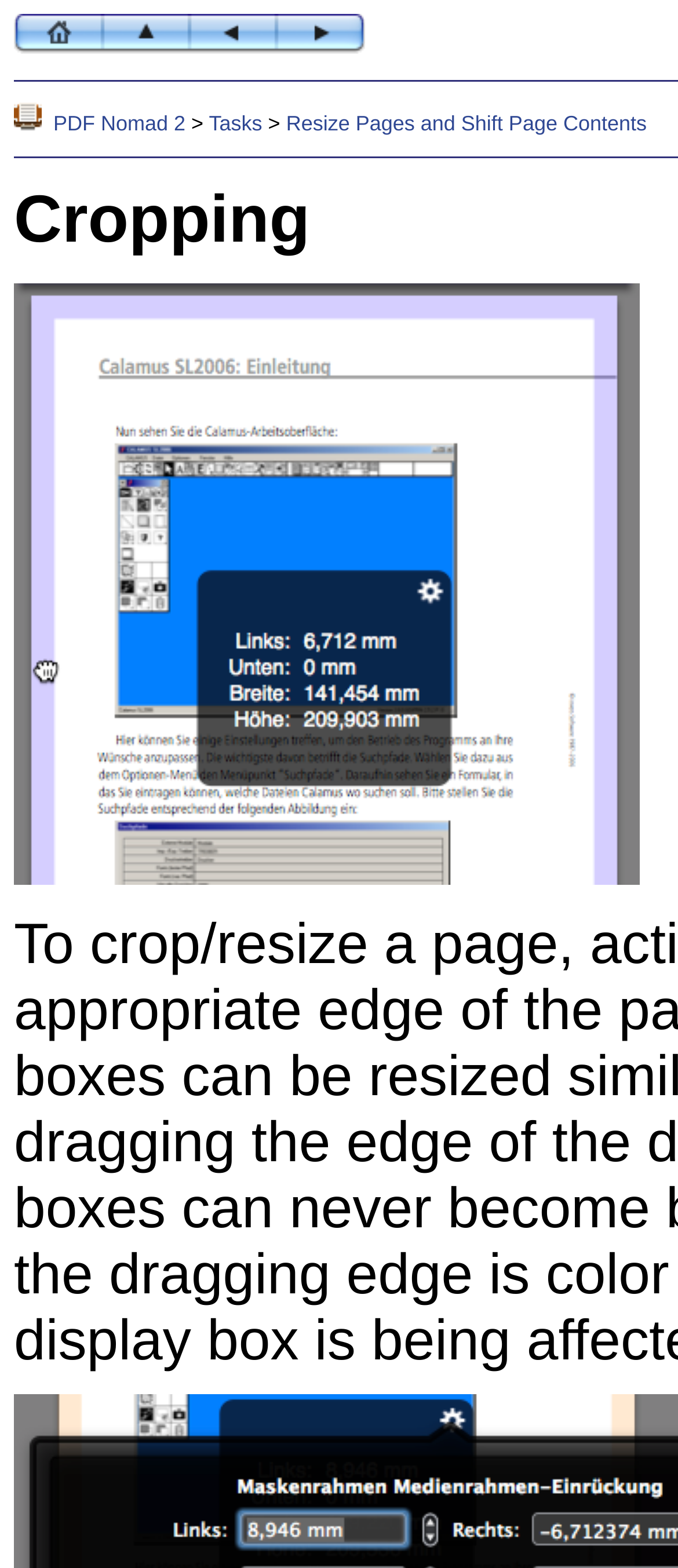Respond to the following query with just one word or a short phrase: 
What is the purpose of this webpage?

PDF editing